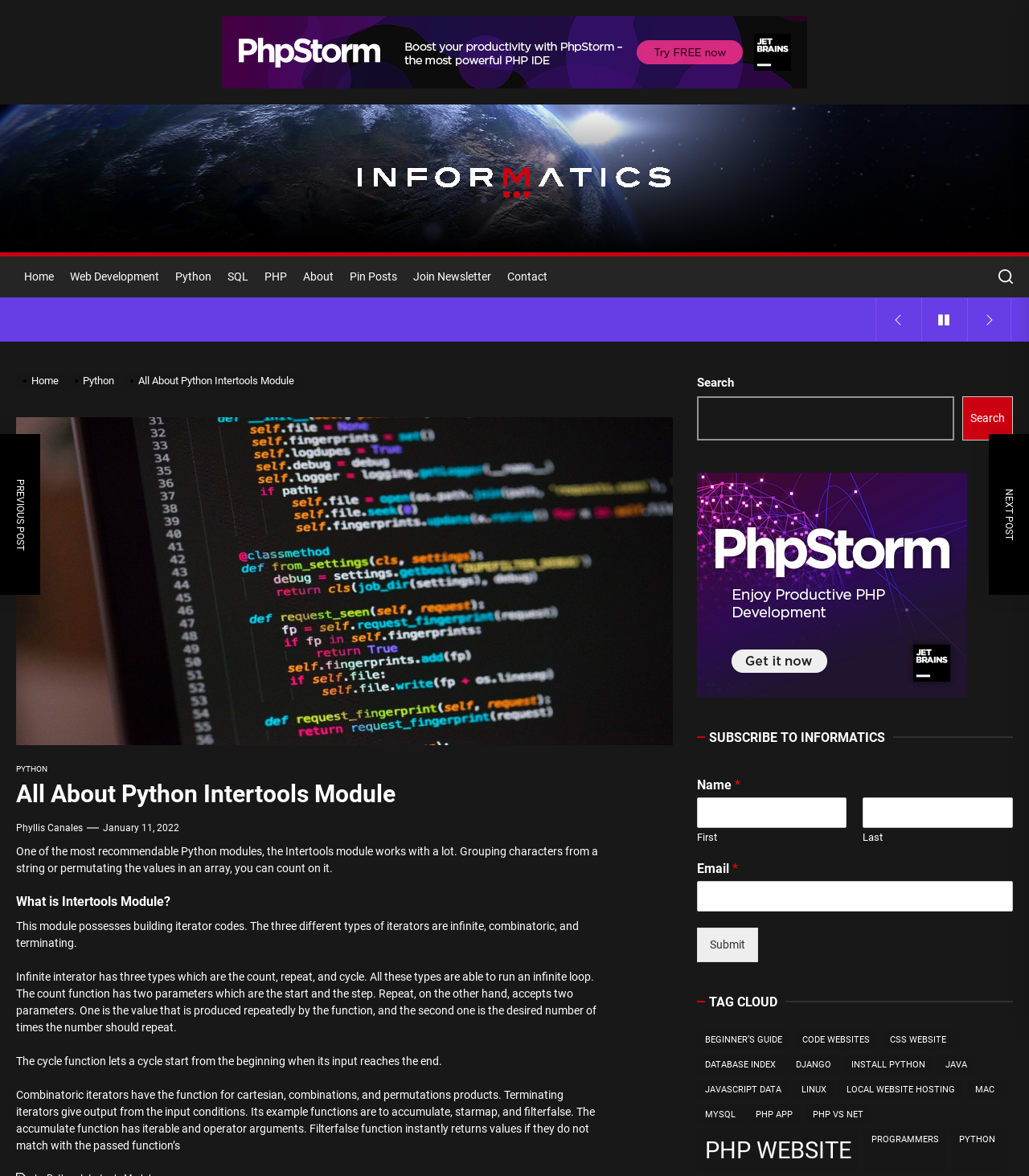Provide a short, one-word or phrase answer to the question below:
What is the purpose of the filterfalse function in terminating iterators?

Returns values if they do not match